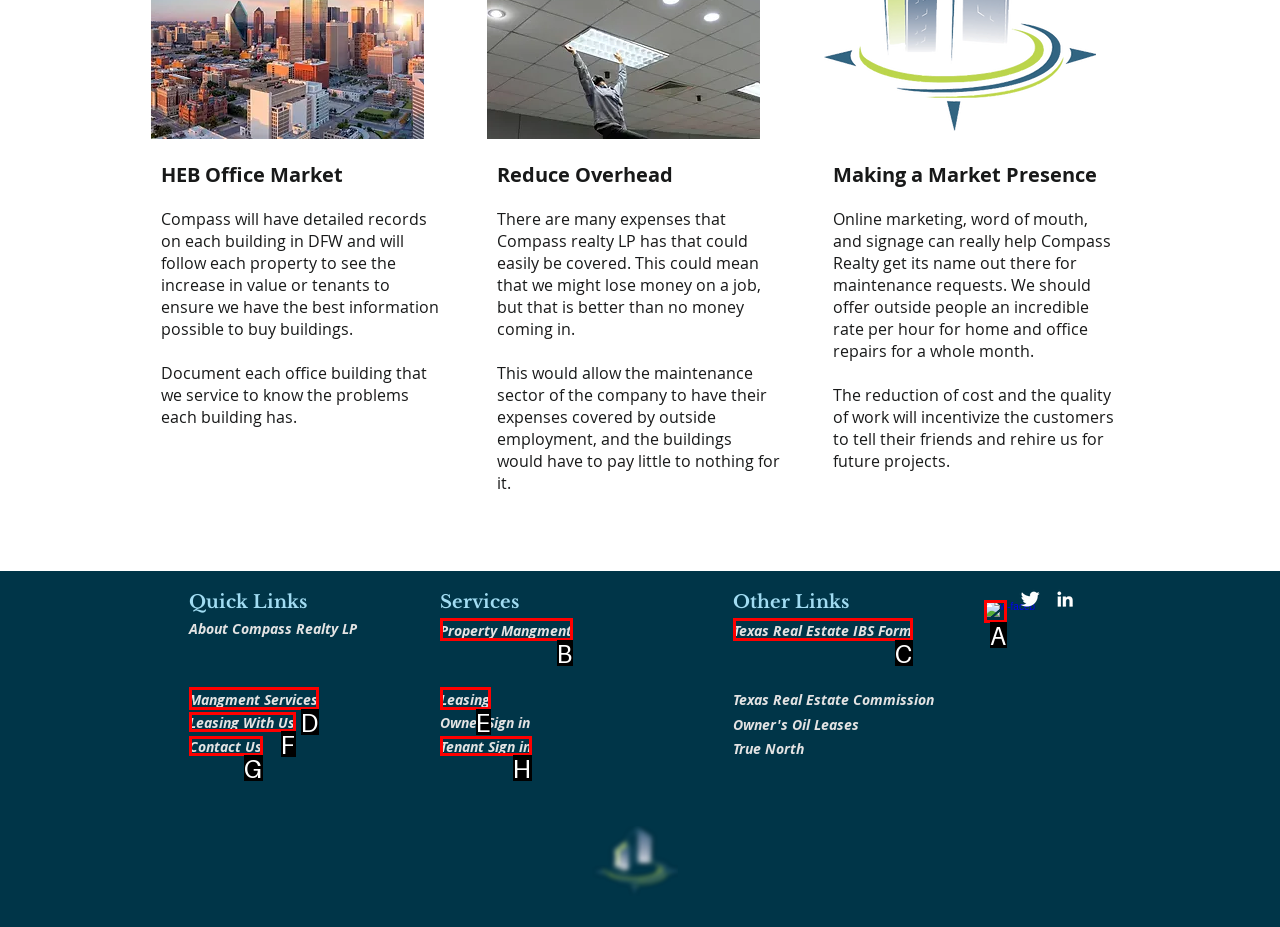Identify the option that corresponds to the given description: aria-label="w-facebook". Reply with the letter of the chosen option directly.

A